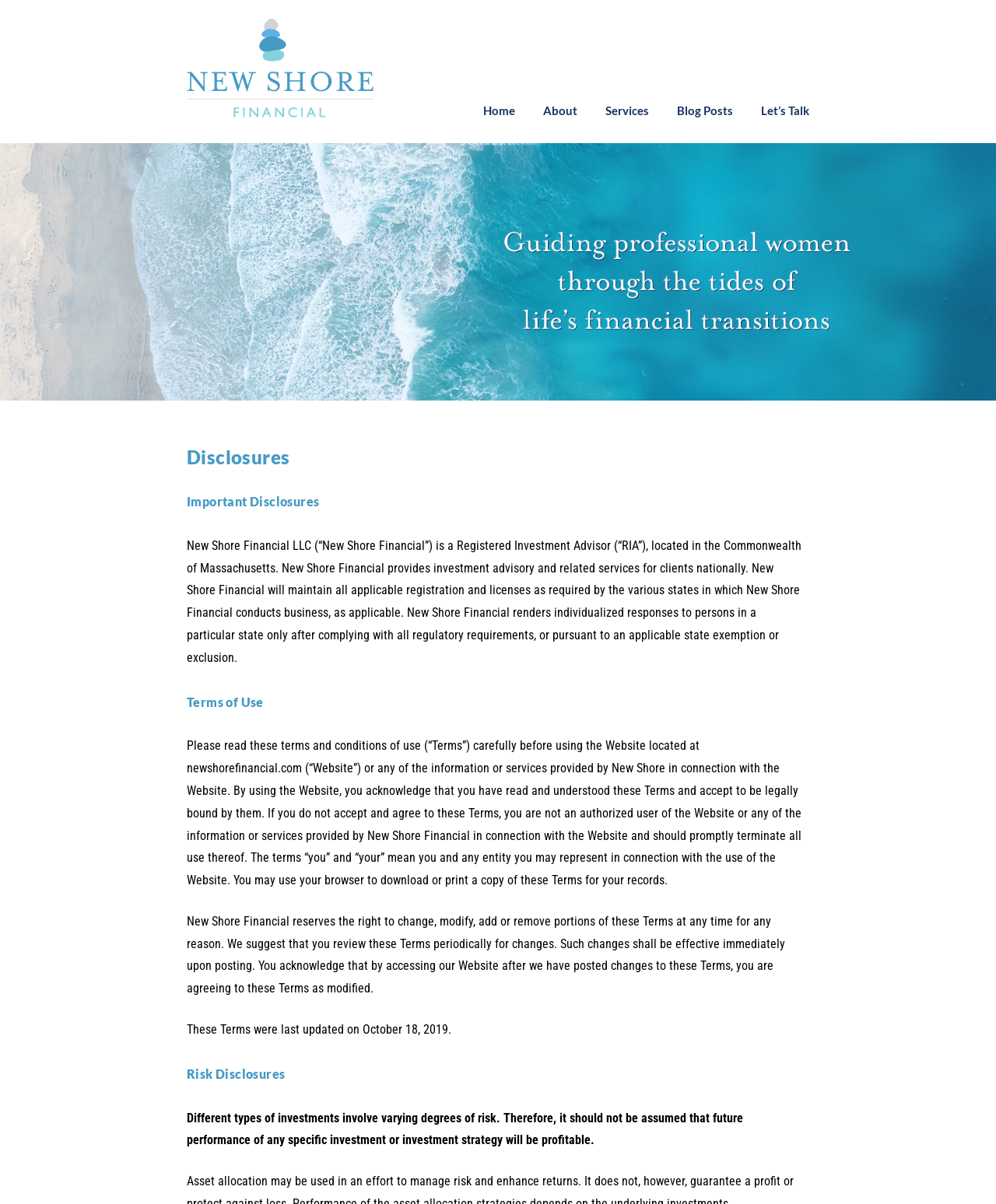Identify the bounding box for the UI element specified in this description: "About New Shore". The coordinates must be four float numbers between 0 and 1, formatted as [left, top, right, bottom].

[0.538, 0.196, 0.694, 0.228]